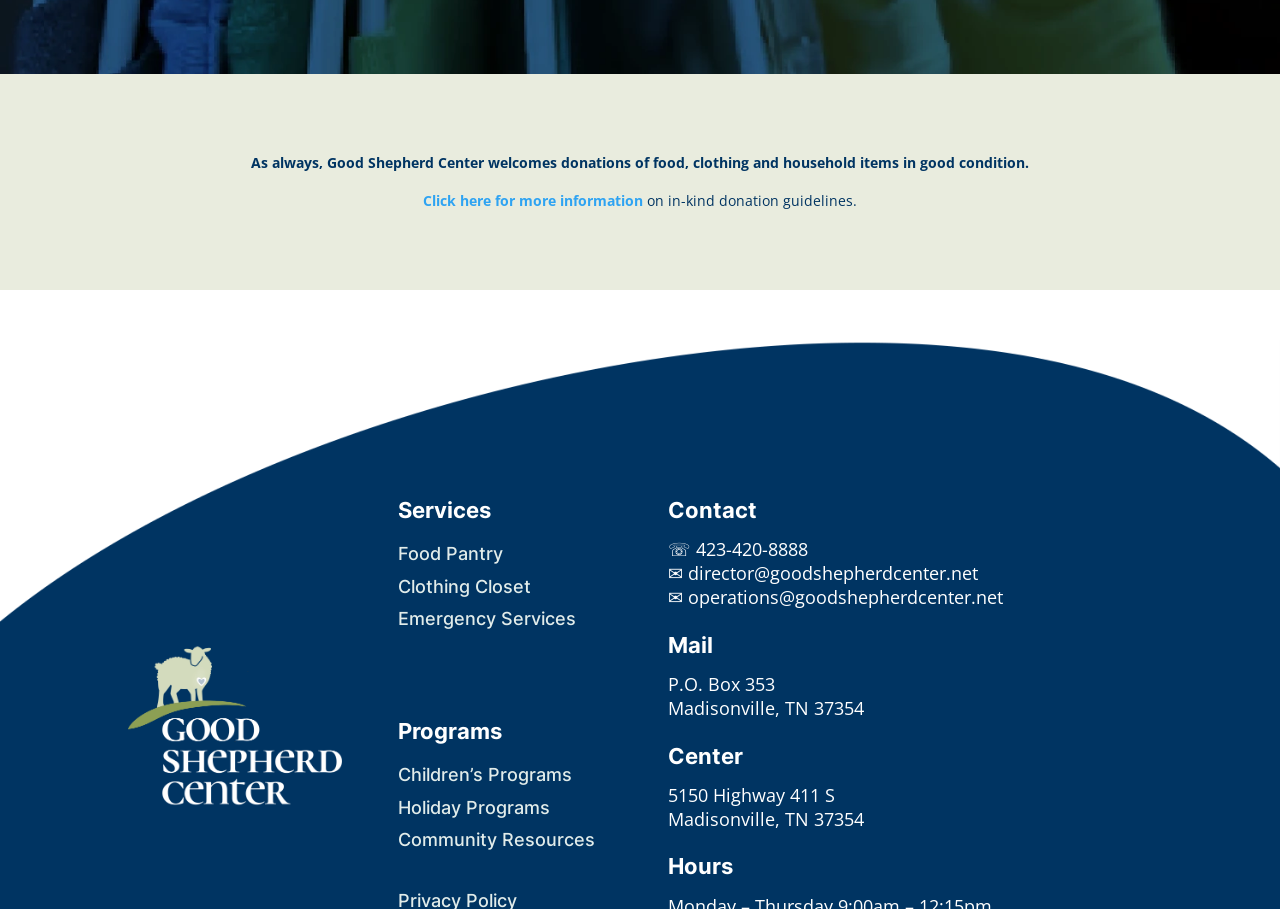Pinpoint the bounding box coordinates of the clickable area needed to execute the instruction: "Email the director". The coordinates should be specified as four float numbers between 0 and 1, i.e., [left, top, right, bottom].

[0.534, 0.617, 0.764, 0.644]